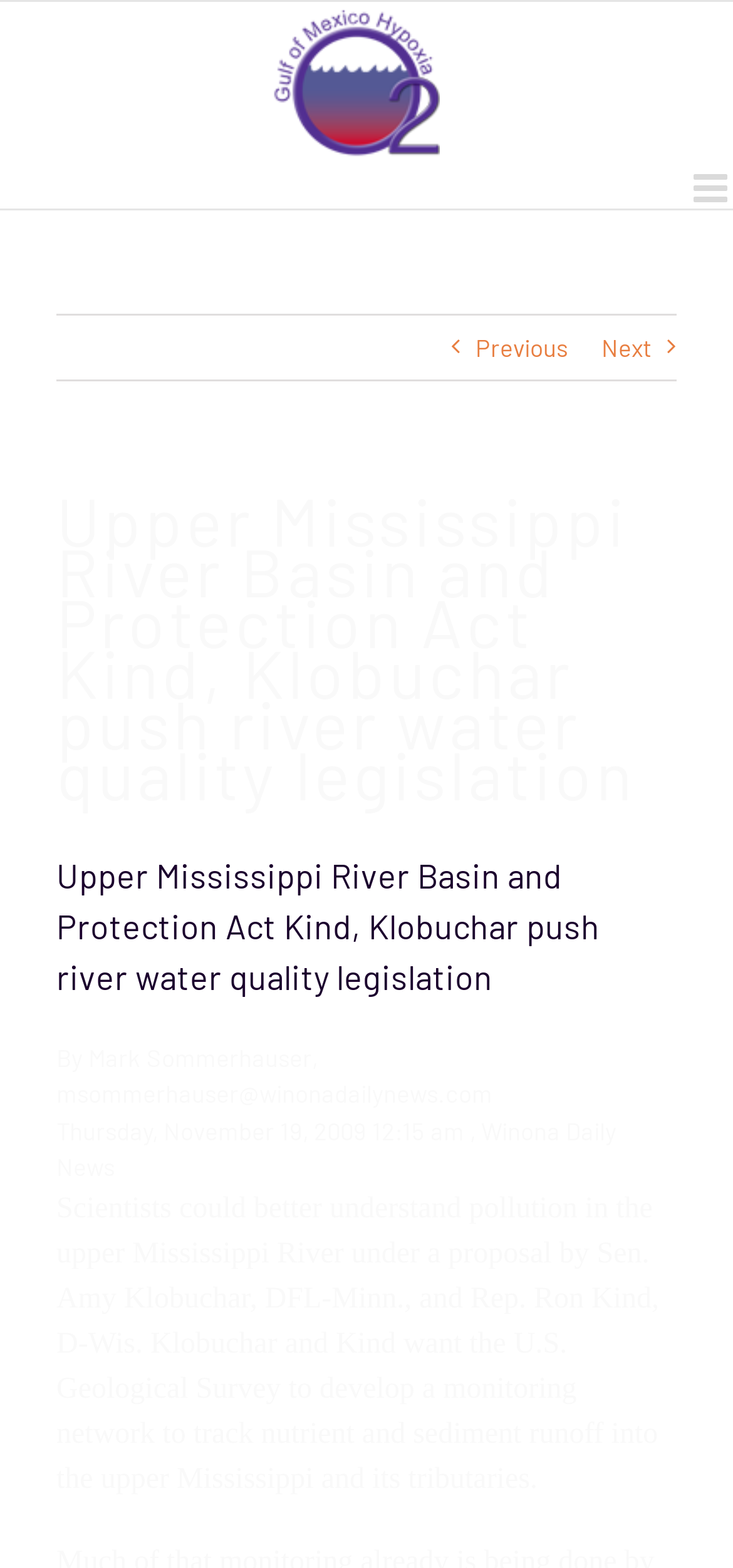Extract the bounding box of the UI element described as: "Previous".

[0.649, 0.201, 0.774, 0.242]